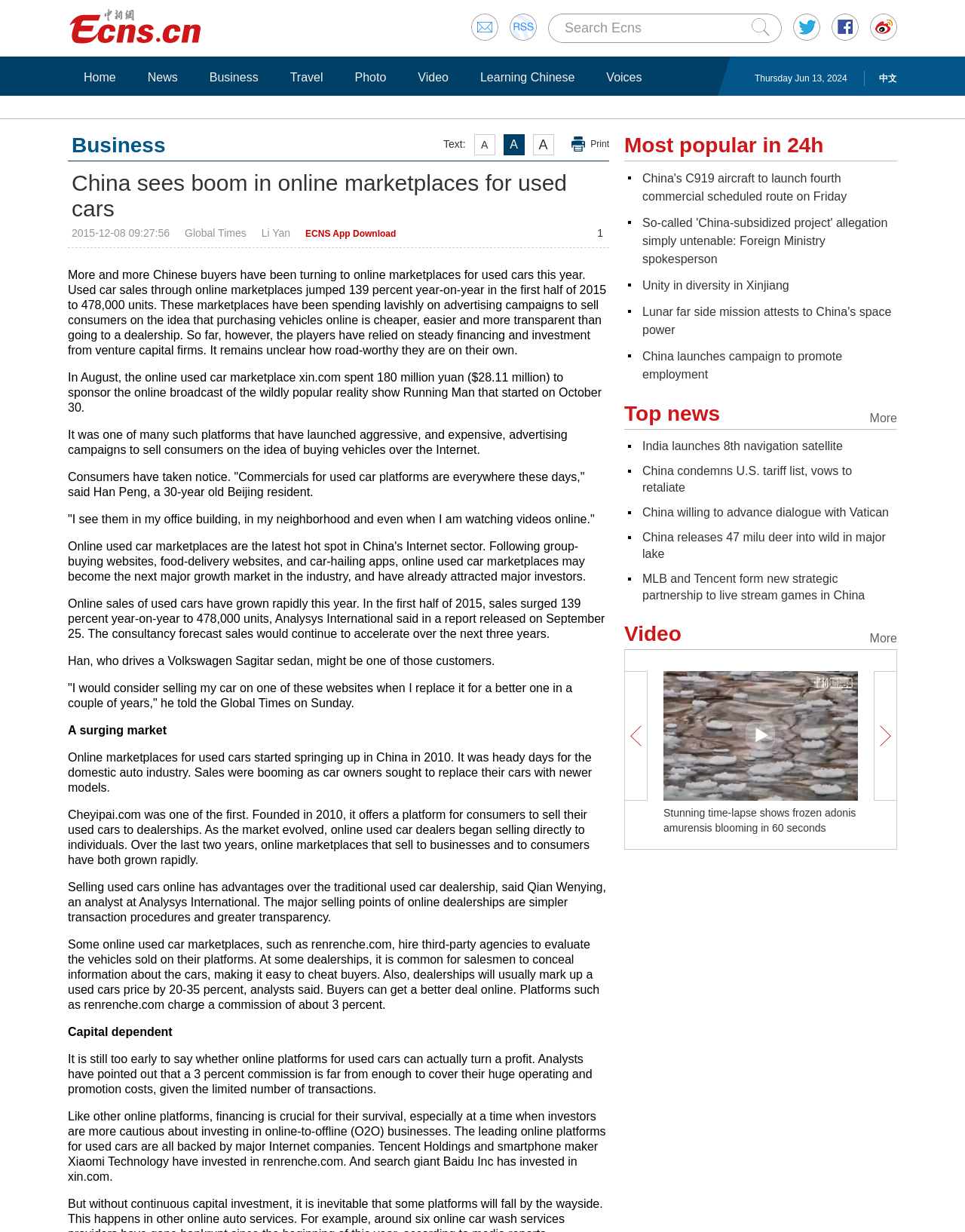What is the date of the article?
Look at the screenshot and respond with one word or a short phrase.

2015-12-08